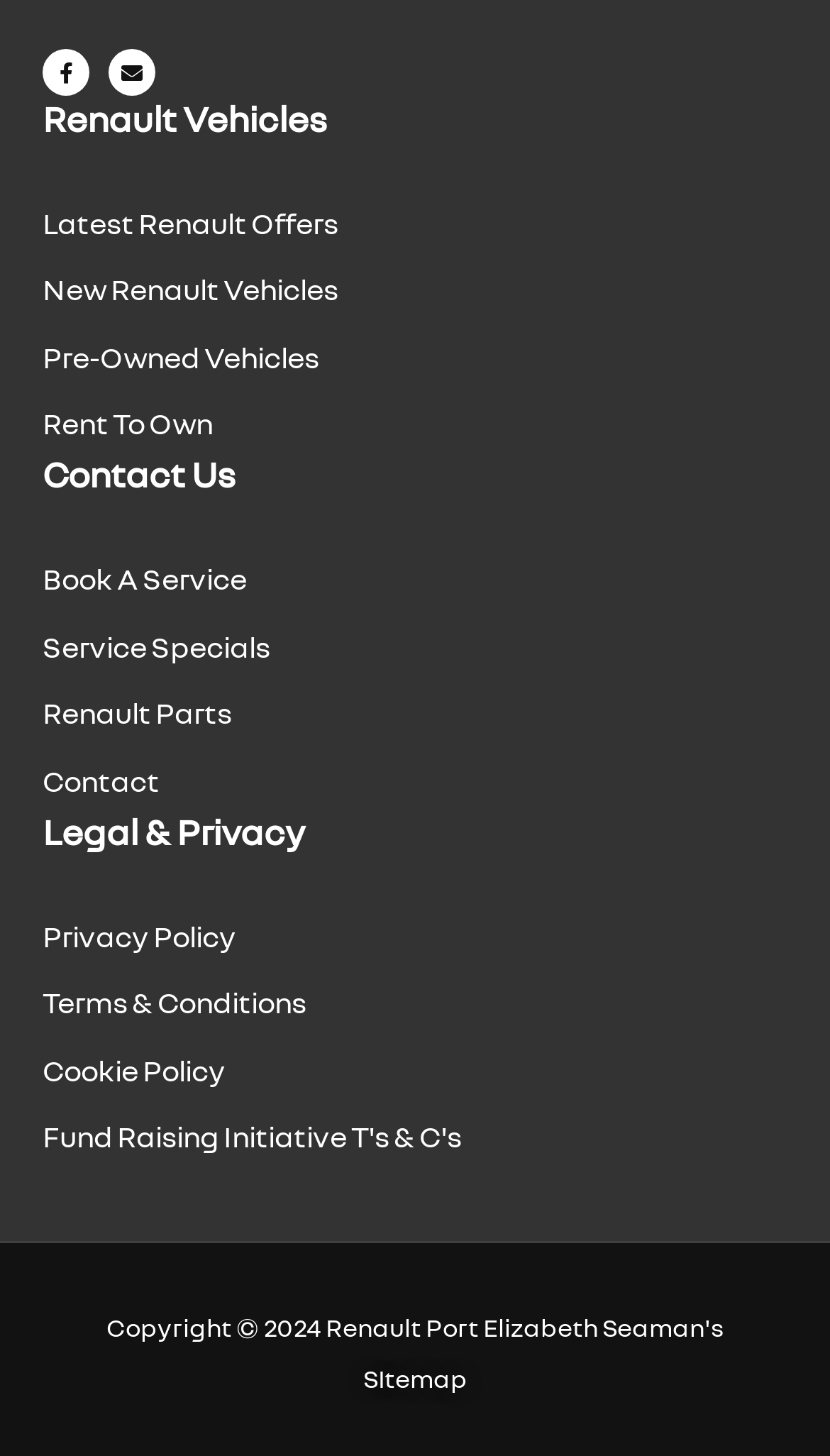Specify the bounding box coordinates of the area to click in order to execute this command: 'Check Latest Renault Offers'. The coordinates should consist of four float numbers ranging from 0 to 1, and should be formatted as [left, top, right, bottom].

[0.051, 0.134, 0.949, 0.173]